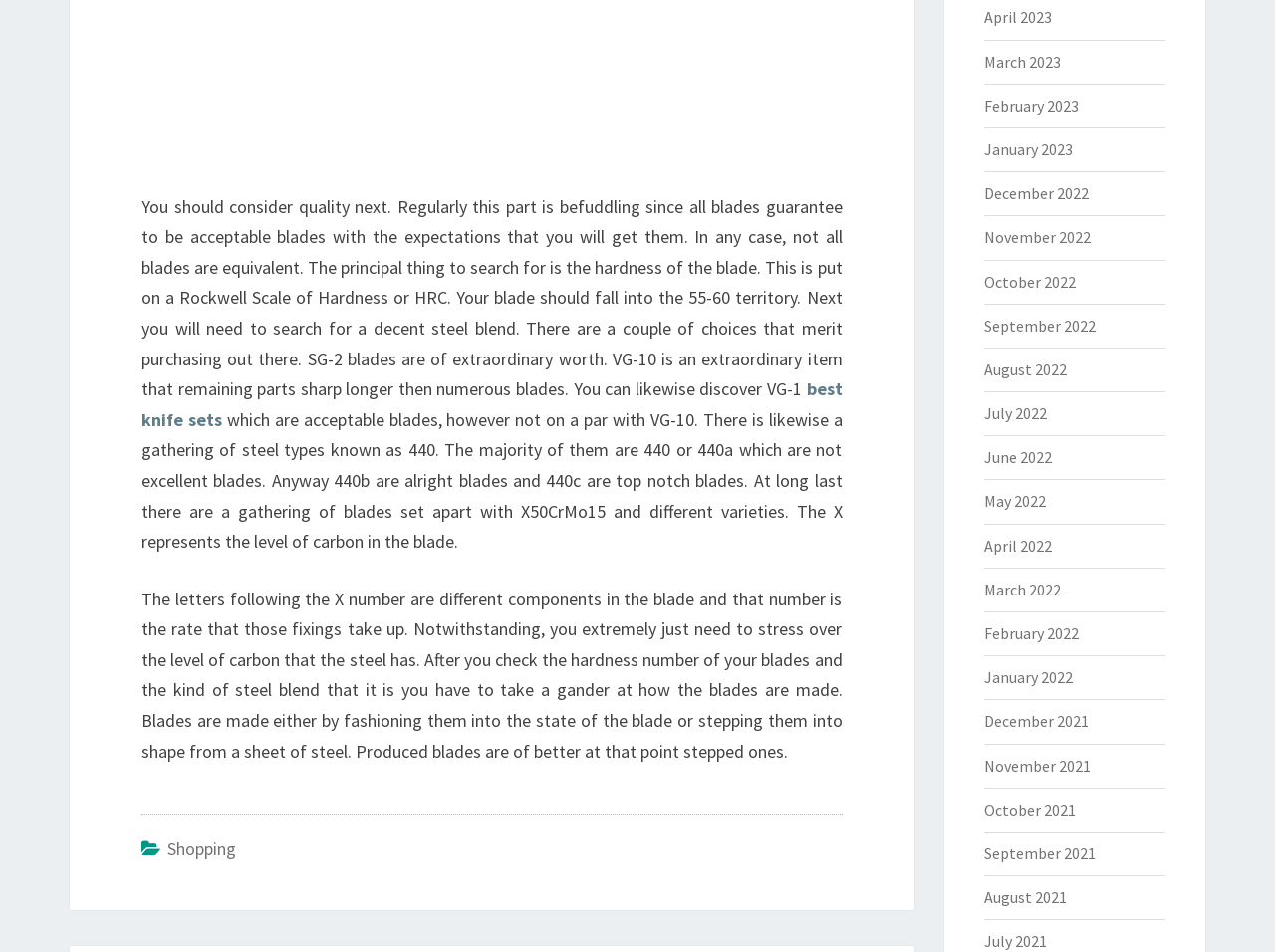Determine the bounding box coordinates (top-left x, top-left y, bottom-right x, bottom-right y) of the UI element described in the following text: April 2023

[0.771, 0.008, 0.825, 0.029]